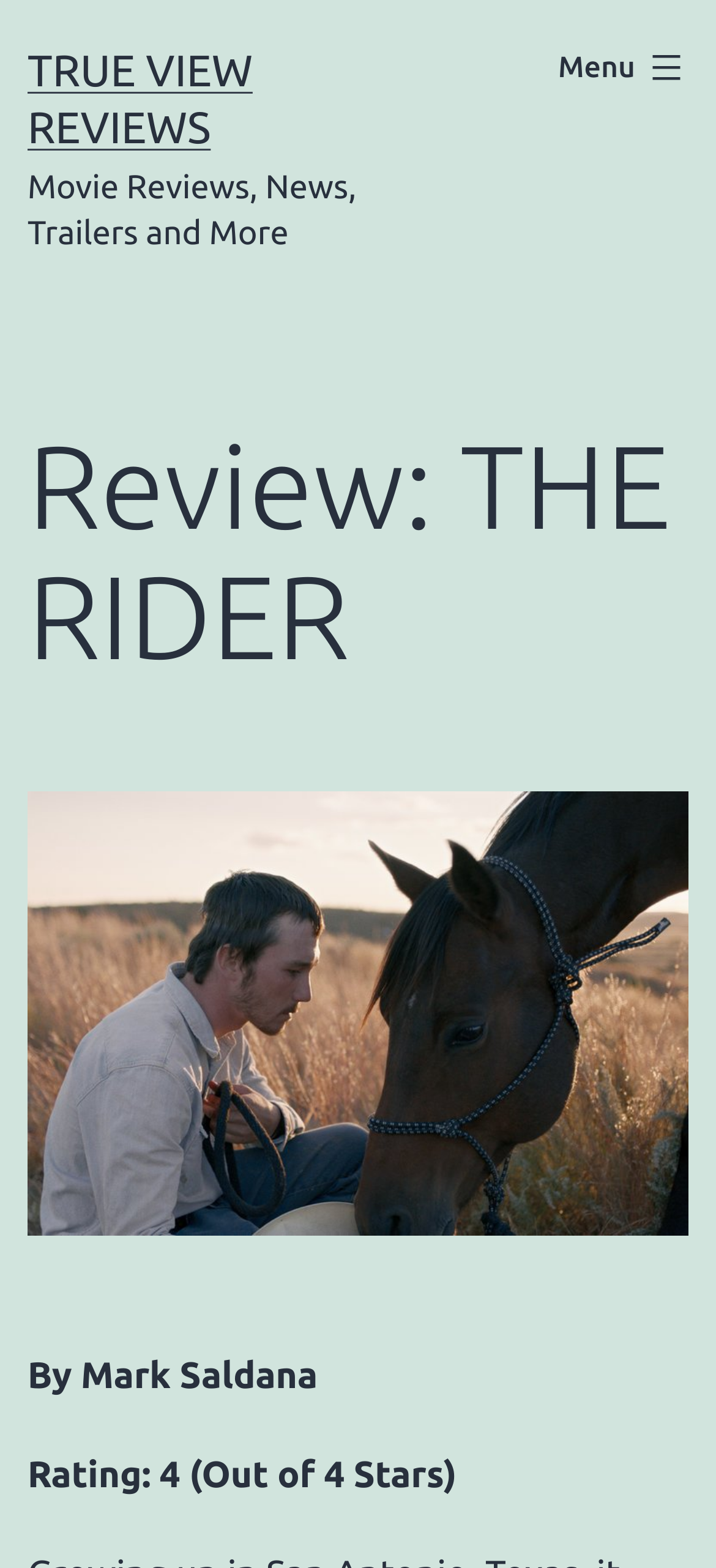Who is the author of the review?
From the screenshot, provide a brief answer in one word or phrase.

Mark Saldana